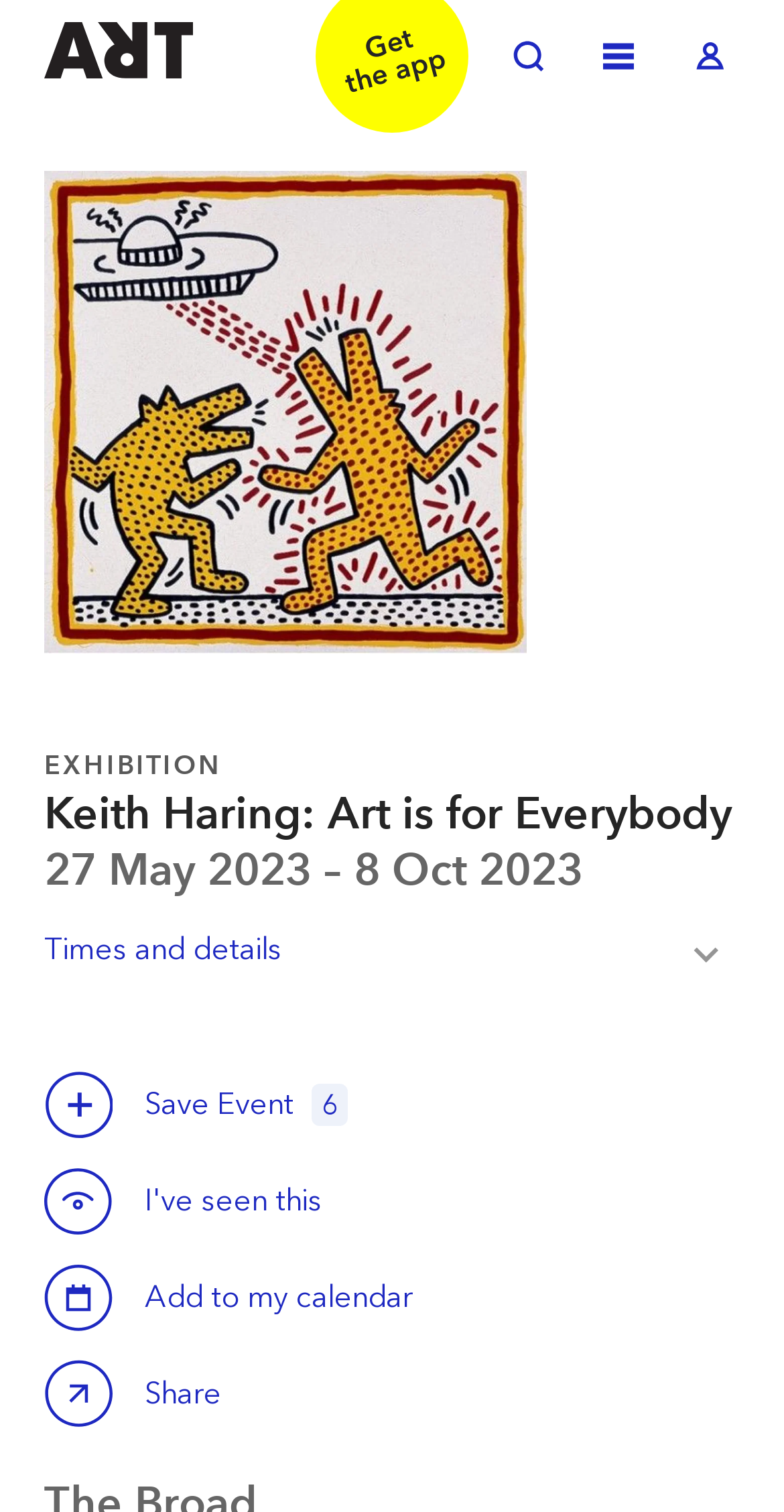Provide the bounding box coordinates for the specified HTML element described in this description: "Toggle Search". The coordinates should be four float numbers ranging from 0 to 1, in the format [left, top, right, bottom].

[0.636, 0.019, 0.713, 0.059]